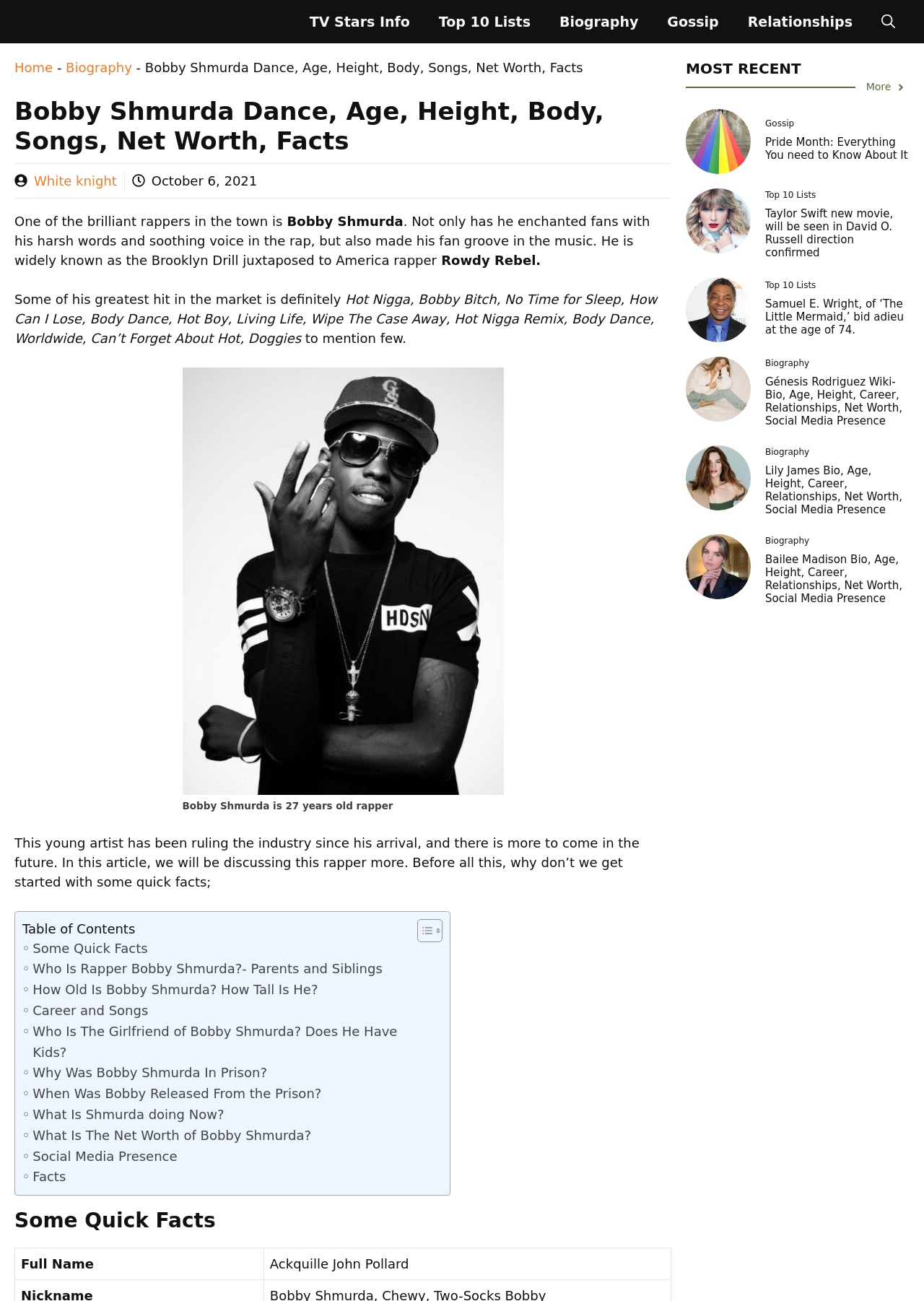Please provide a comprehensive answer to the question based on the screenshot: What is the title of the section that lists Bobby Shmurda's songs?

The article has a table of contents, and one of the links in the table of contents is 'Career and Songs', which suggests that this section is about Bobby Shmurda's songs.